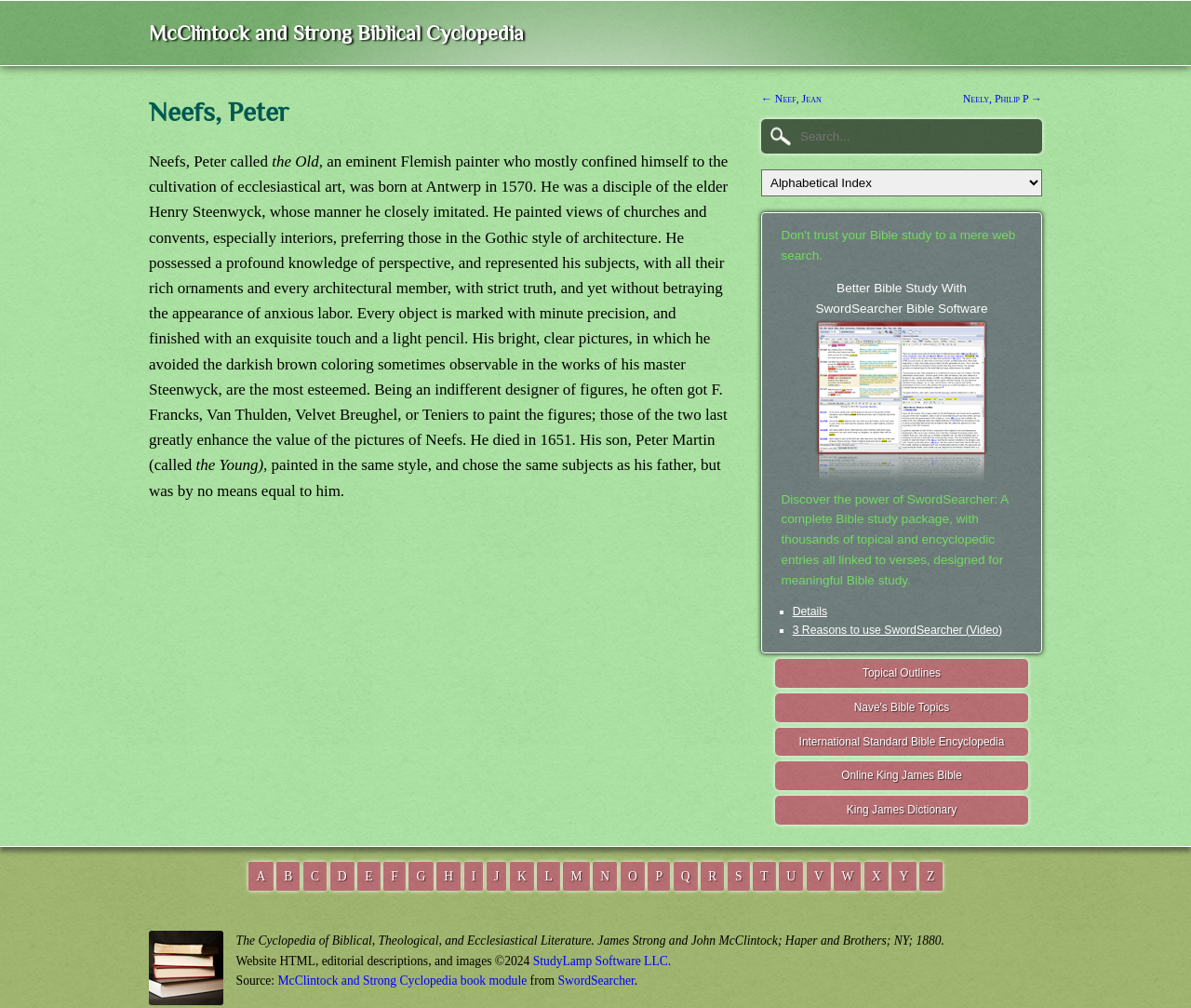What is the name of the Bible study software advertised on this webpage?
Look at the screenshot and respond with a single word or phrase.

SwordSearcher